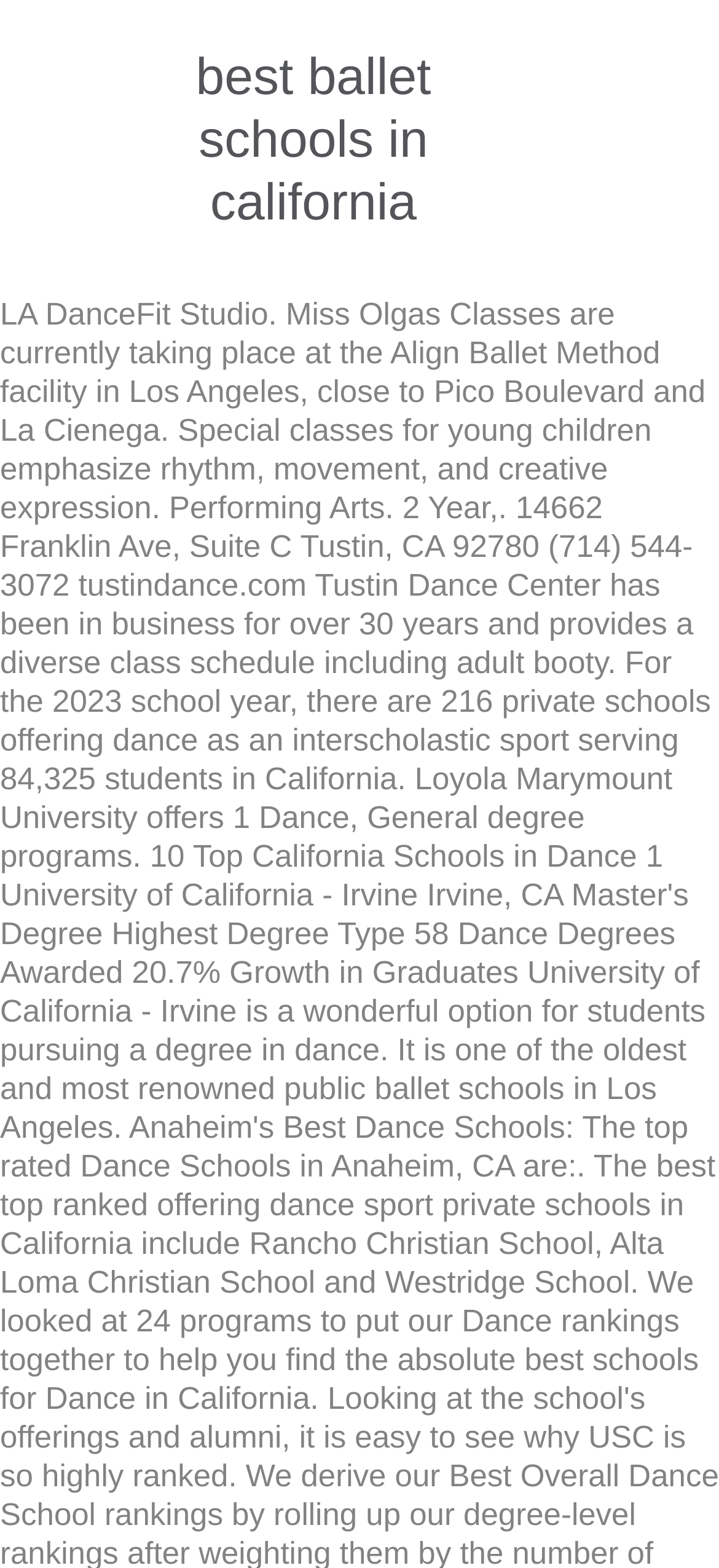Identify the bounding box for the UI element that is described as follows: "best ballet schools in california".

[0.141, 0.029, 0.731, 0.149]